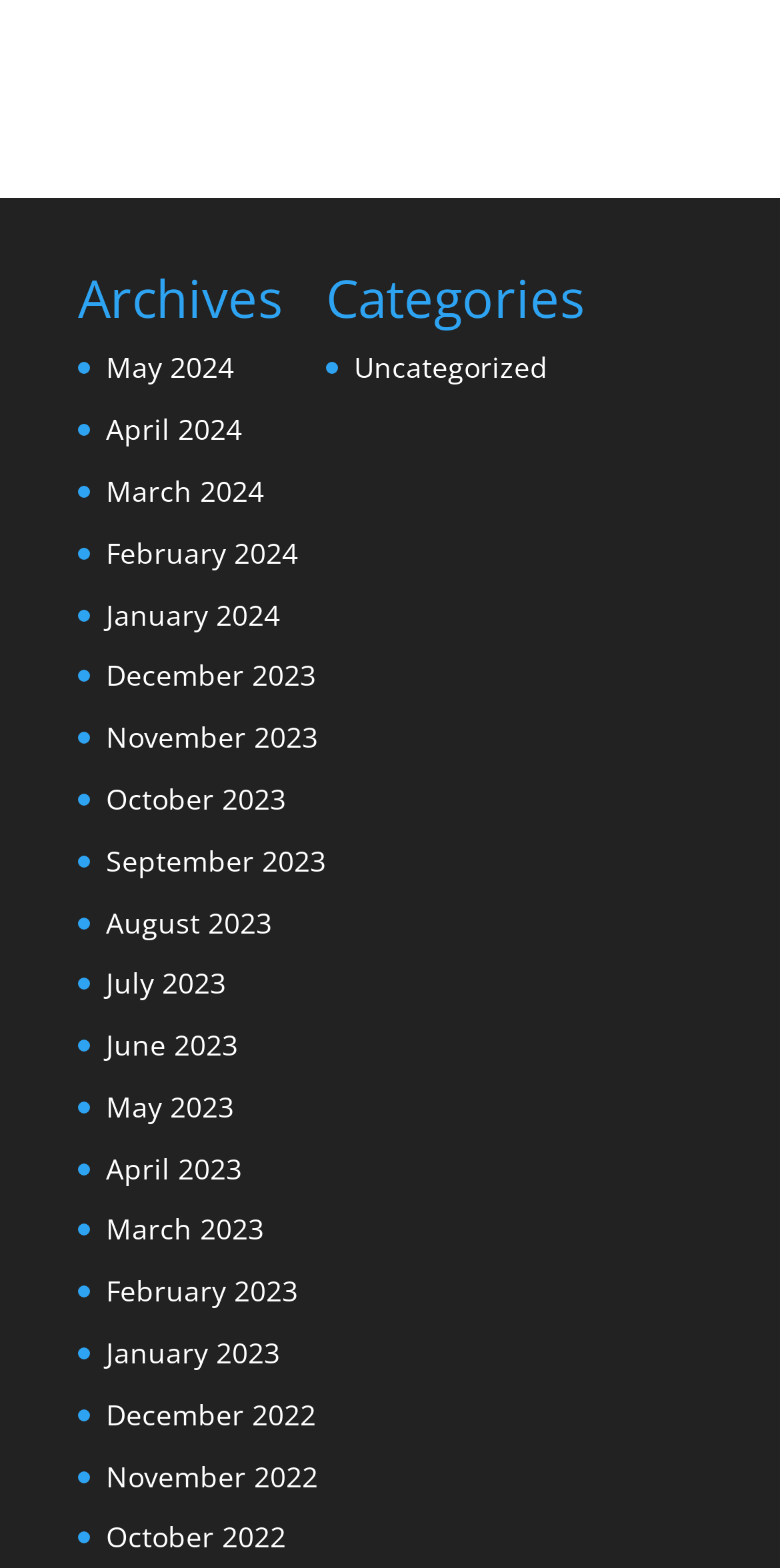Answer the question using only one word or a concise phrase: How many months are listed?

24